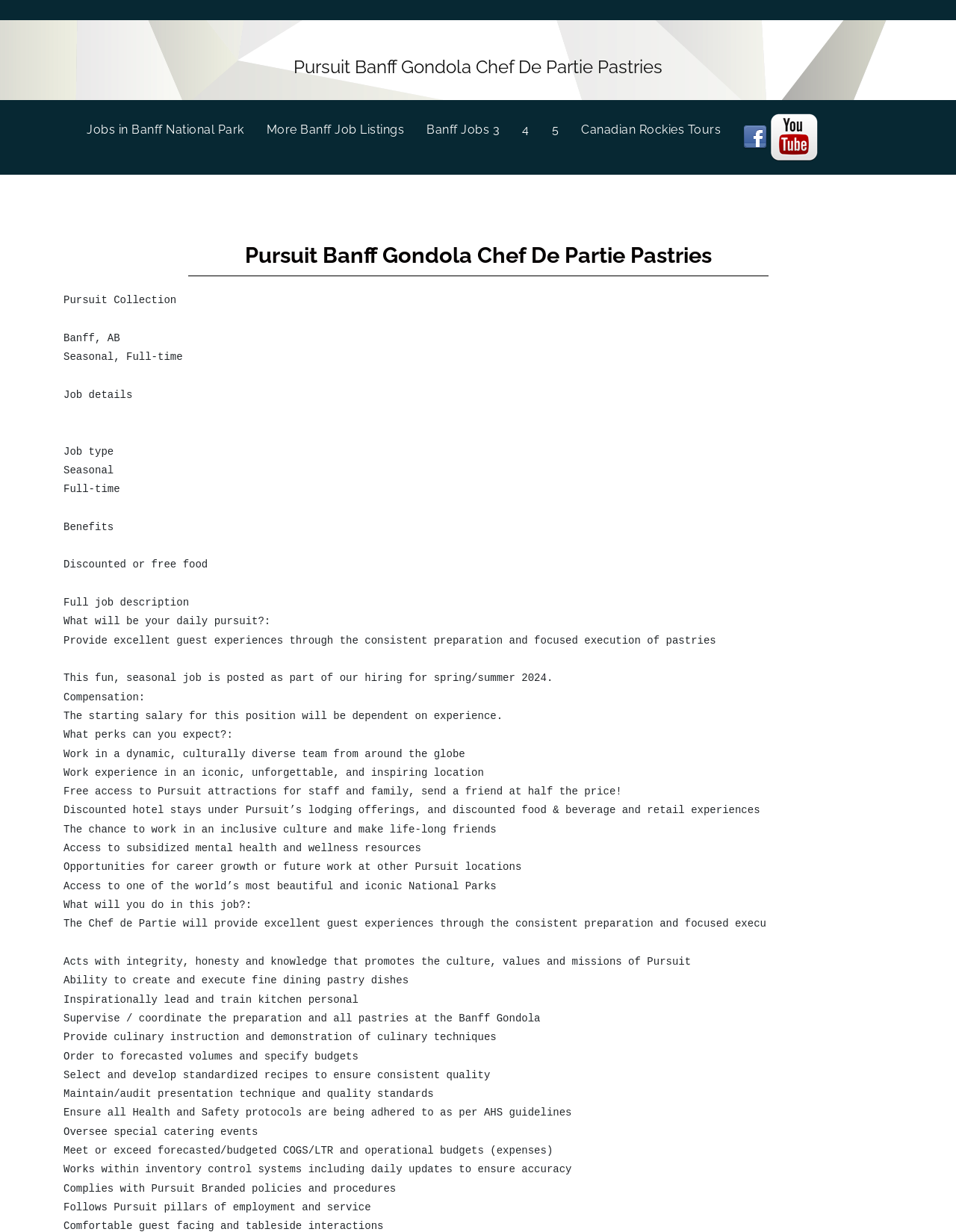What is the name of the Facebook page?
Kindly give a detailed and elaborate answer to the question.

The link 'Tour Canadian Rockies on Facebook' has an associated image, indicating that it is a Facebook page.